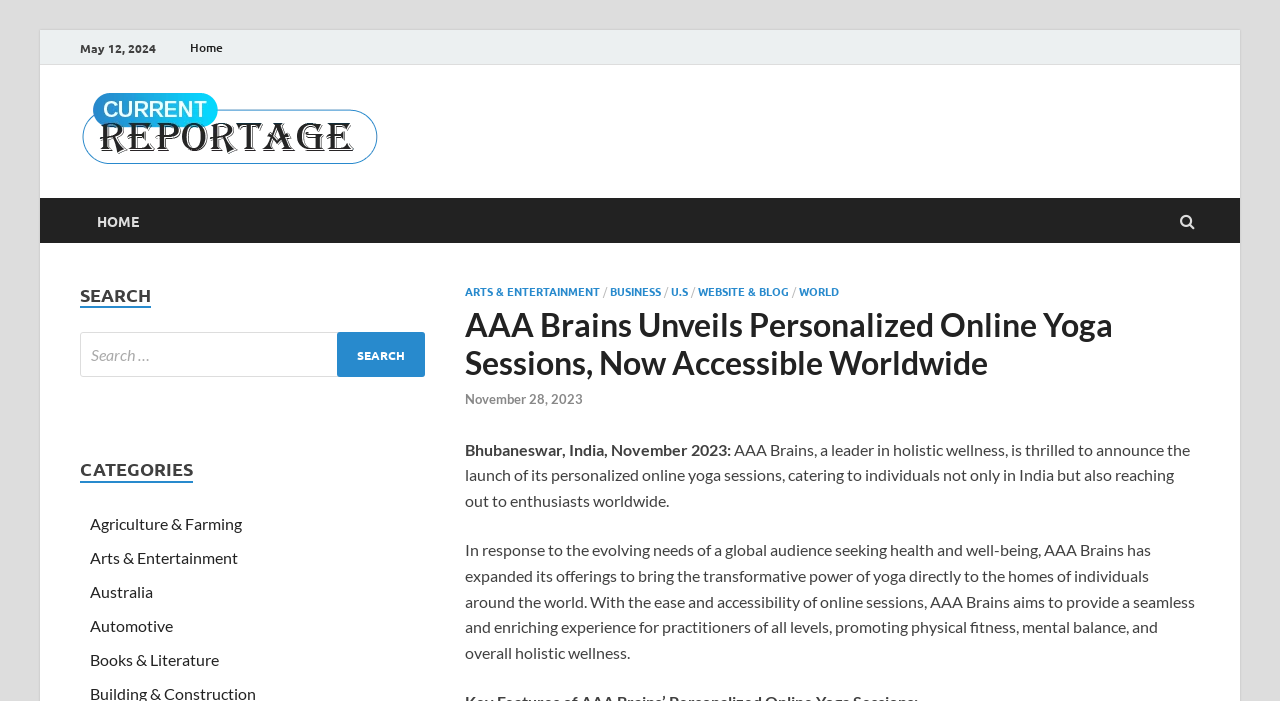Given the description Books & Literature, predict the bounding box coordinates of the UI element. Ensure the coordinates are in the format (top-left x, top-left y, bottom-right x, bottom-right y) and all values are between 0 and 1.

[0.07, 0.927, 0.171, 0.954]